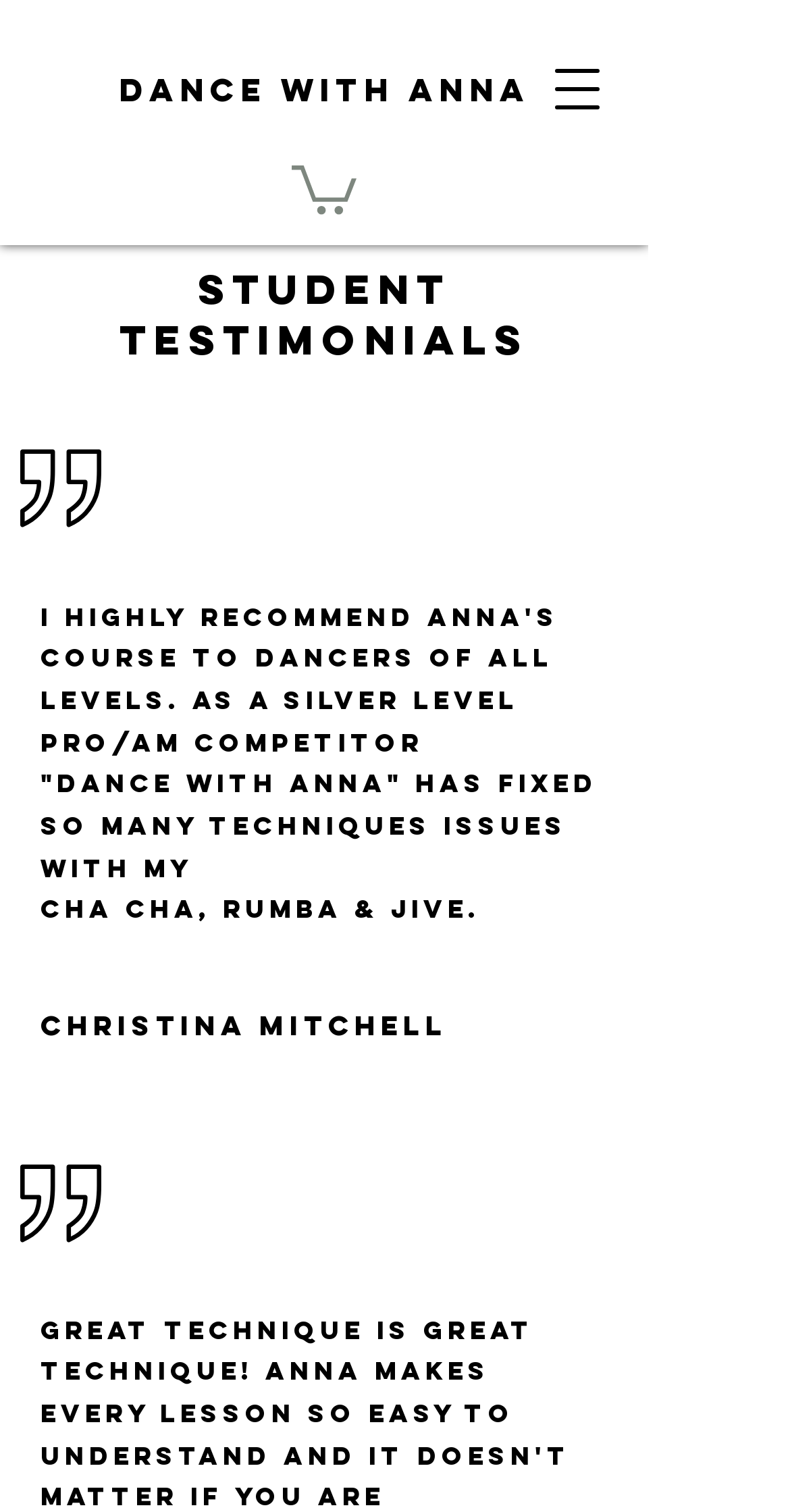What is the name of the dance style mentioned?
Please respond to the question with as much detail as possible.

By analyzing the webpage, I found a testimonial quote from Christina Mitchell, which mentions 'cha cha, rumba & jive' as the dance styles that 'Dance with Anna' has helped her with.